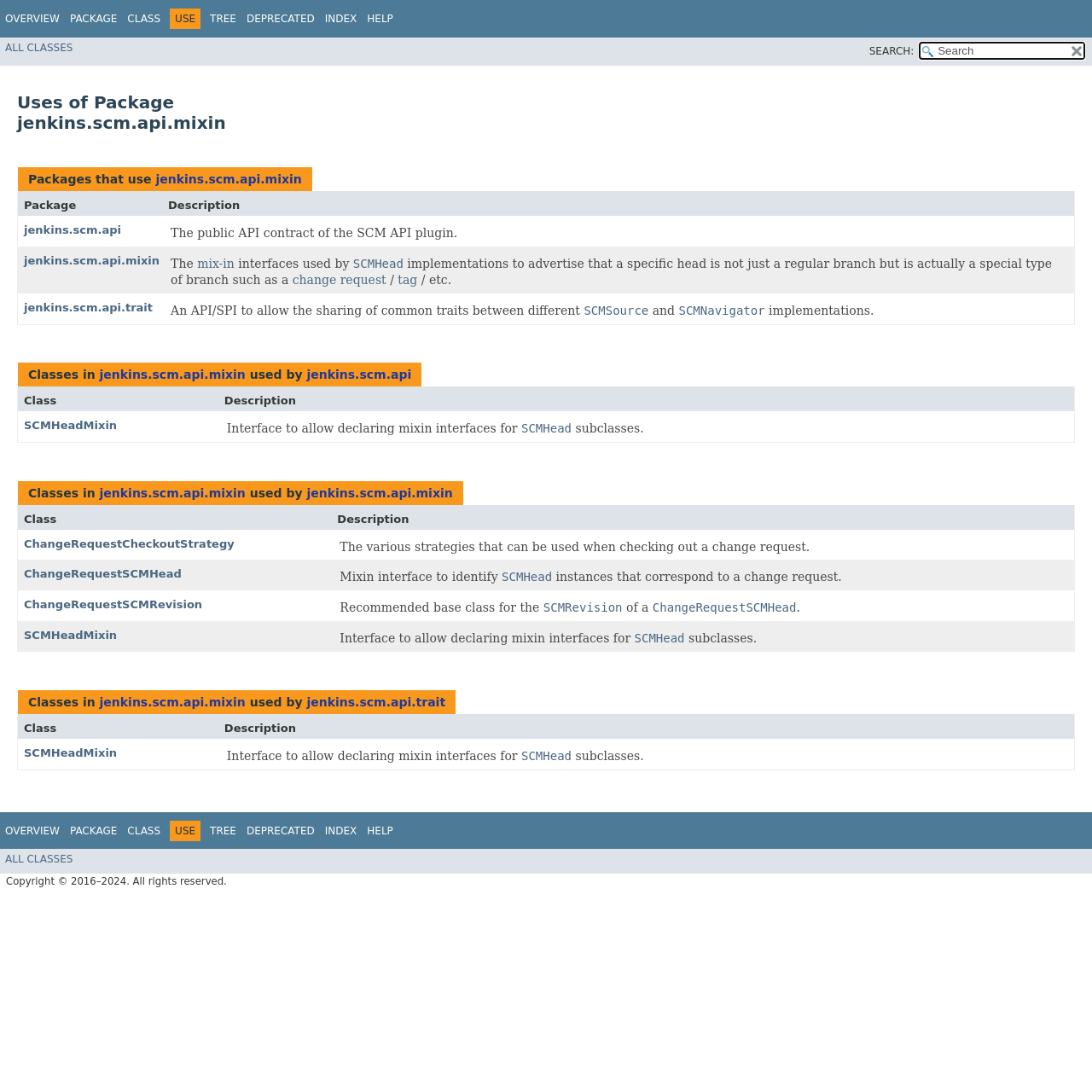Find the bounding box coordinates for the element that must be clicked to complete the instruction: "Go to the overview page". The coordinates should be four float numbers between 0 and 1, indicated as [left, top, right, bottom].

[0.005, 0.012, 0.055, 0.023]